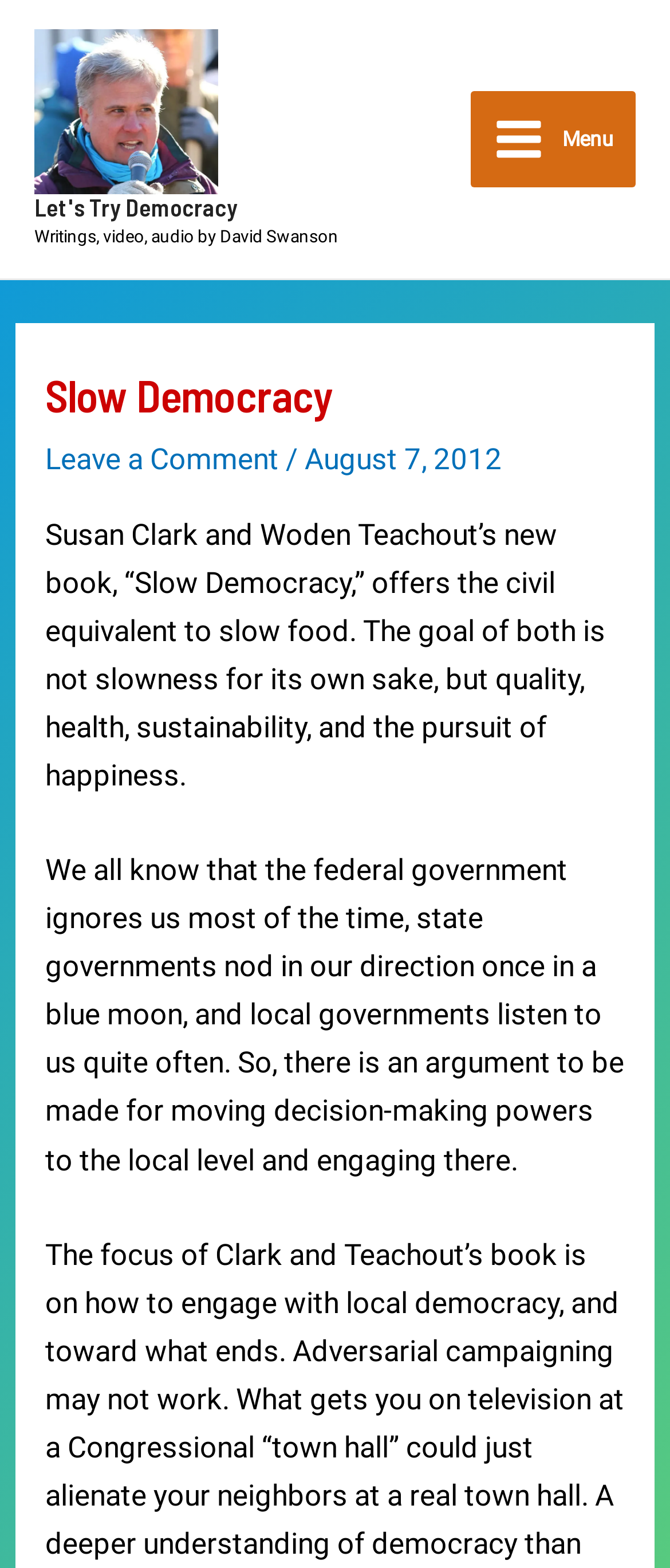Identify and provide the bounding box coordinates of the UI element described: "Main Menu Menu". The coordinates should be formatted as [left, top, right, bottom], with each number being a float between 0 and 1.

[0.703, 0.058, 0.949, 0.119]